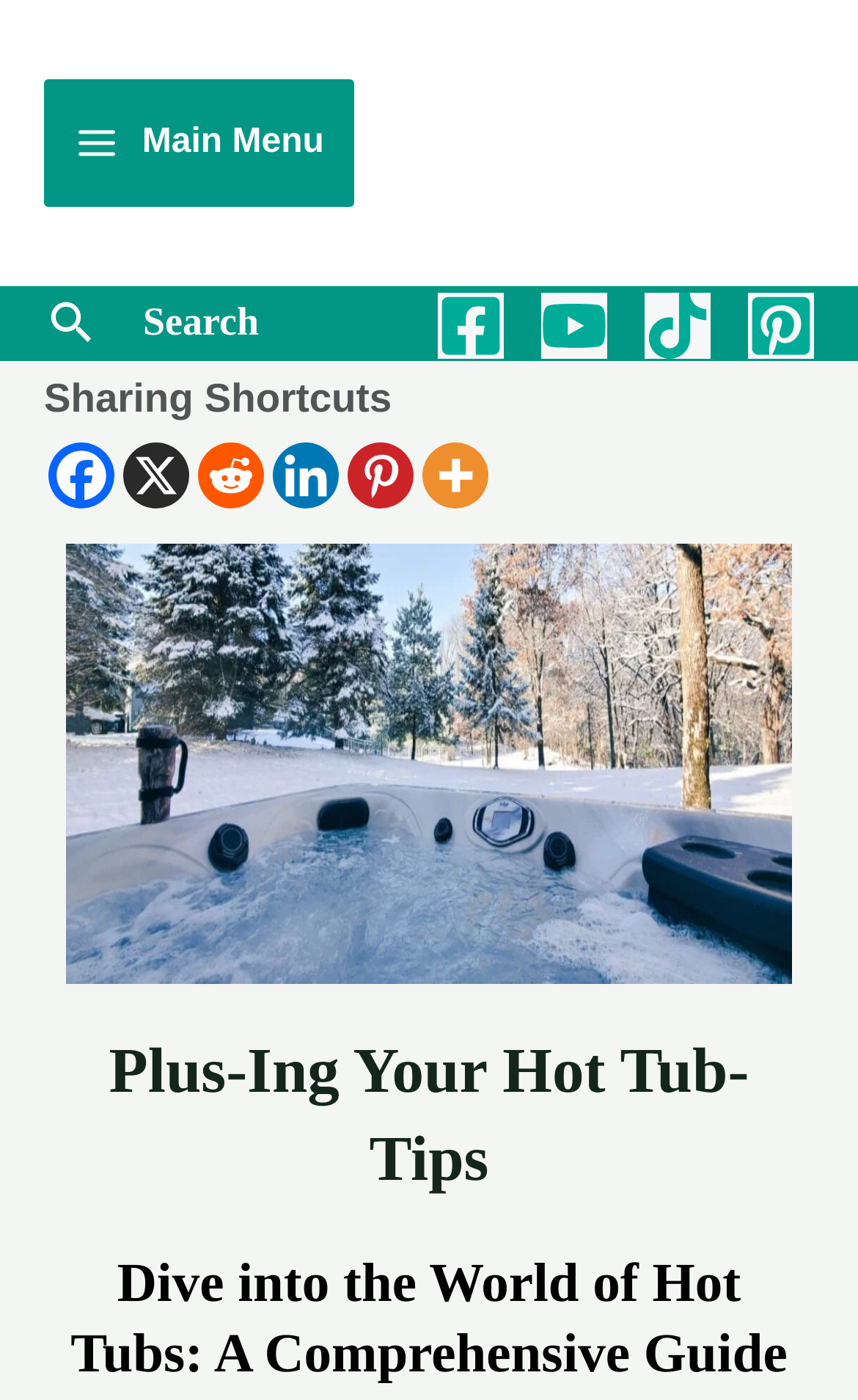Identify and provide the bounding box coordinates of the UI element described: "aria-label="Pinterest" title="Pinterest"". The coordinates should be formatted as [left, top, right, bottom], with each number being a float between 0 and 1.

[0.405, 0.316, 0.482, 0.363]